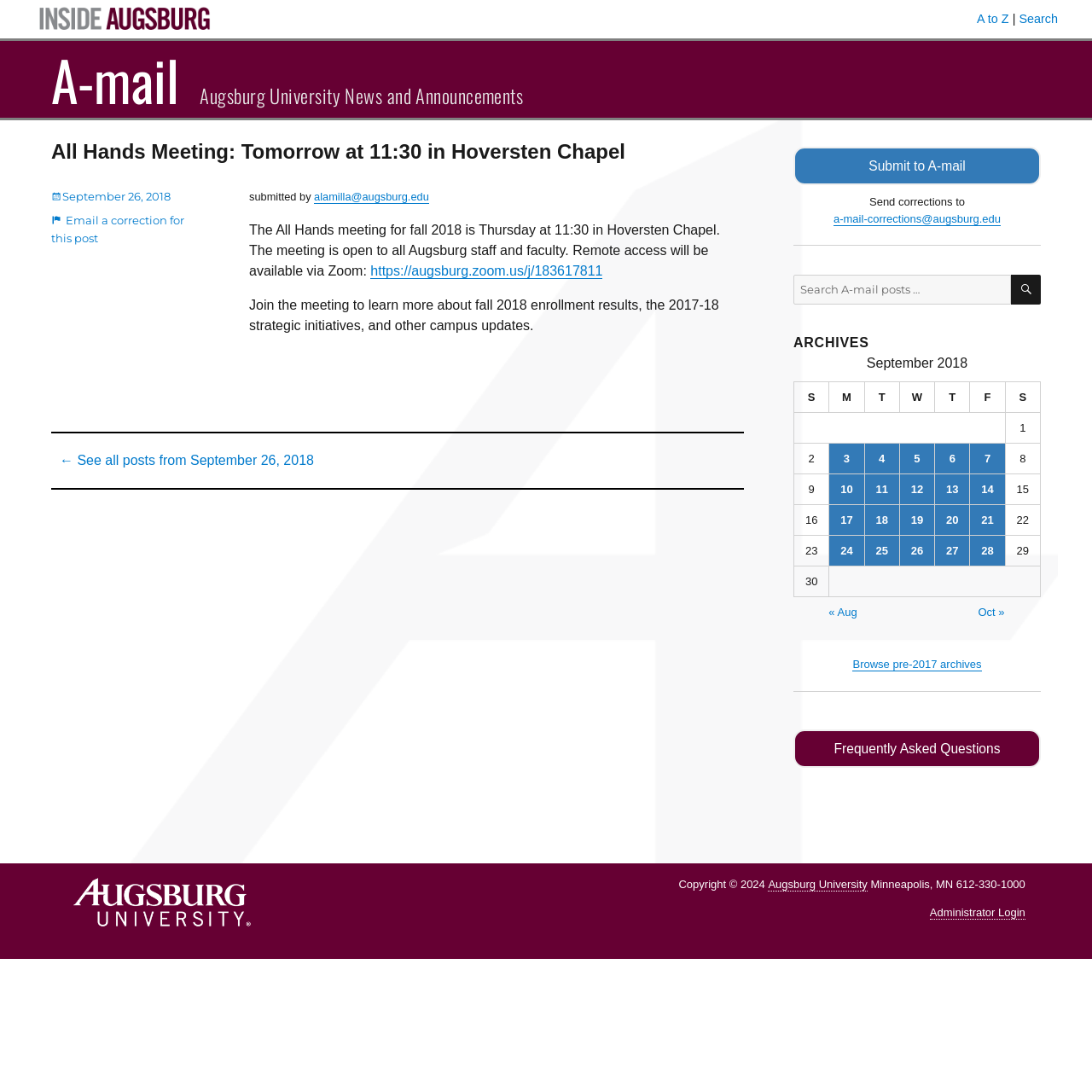Determine the bounding box coordinates of the region I should click to achieve the following instruction: "Email a correction for this post". Ensure the bounding box coordinates are four float numbers between 0 and 1, i.e., [left, top, right, bottom].

[0.047, 0.195, 0.169, 0.224]